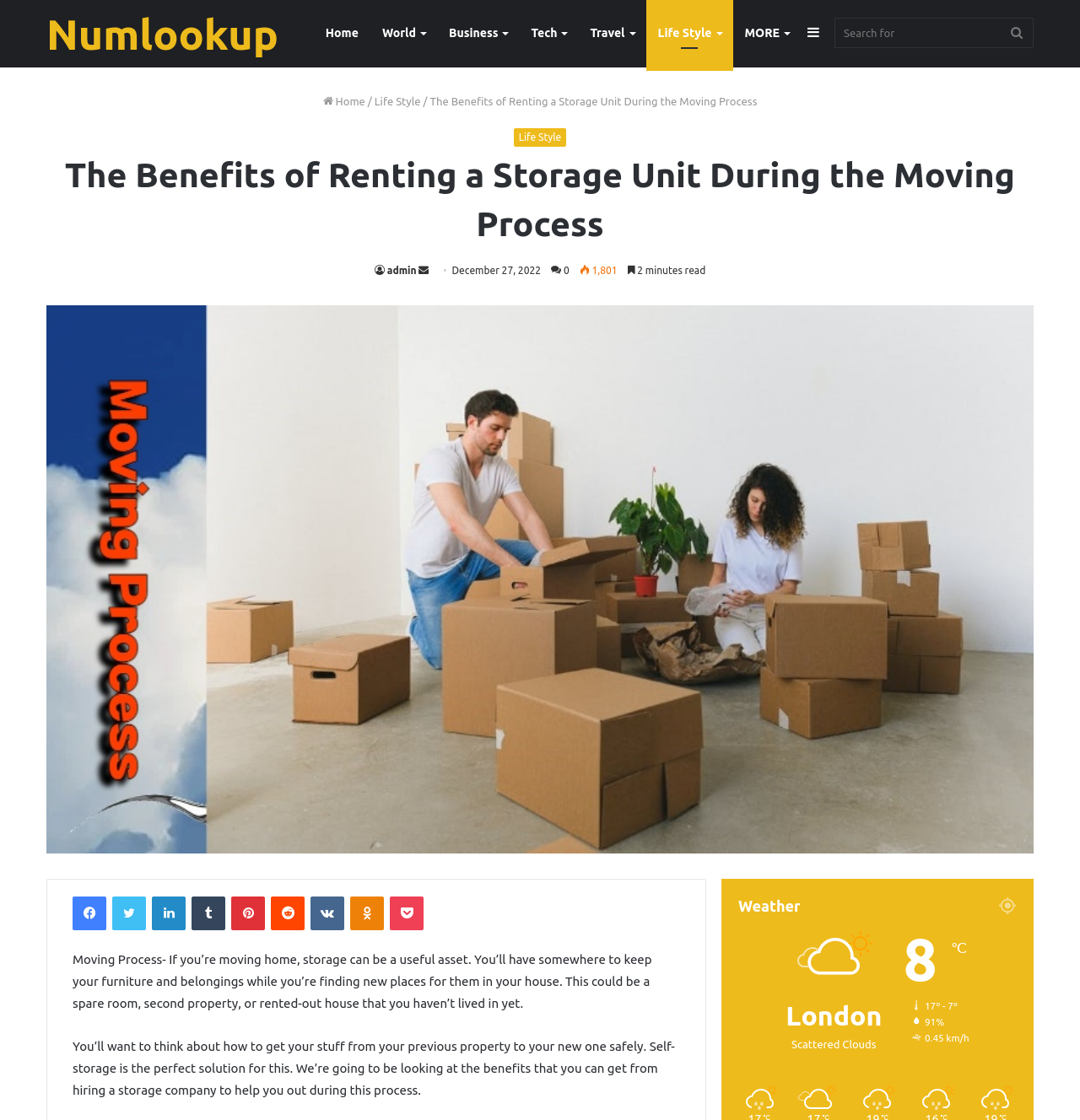Describe the webpage meticulously, covering all significant aspects.

The webpage is about the benefits of renting a storage unit during the moving process. At the top, there is a primary navigation bar with links to different sections, including "Home", "World", "Business", "Tech", "Travel", "Life Style", and "MORE". Below the navigation bar, there is a search bar with a textbox and a search button.

On the left side, there is a sidebar with links to "Home" and "Life Style". Above the main content, there is a heading that reads "The Benefits of Renting a Storage Unit During the Moving Process". The main content is divided into two sections. The first section has a large image related to the moving process, and below the image, there are social media links to Facebook, Twitter, LinkedIn, and others.

The second section has two paragraphs of text that discuss the benefits of renting a storage unit during the moving process. The text explains that storage can be a useful asset when moving home, providing a place to keep furniture and belongings while finding new places for them in the house. It also mentions that self-storage is a perfect solution for safely transporting belongings from the previous property to the new one.

At the bottom of the page, there is a section that displays the current weather in London, including the temperature, humidity, and wind speed.